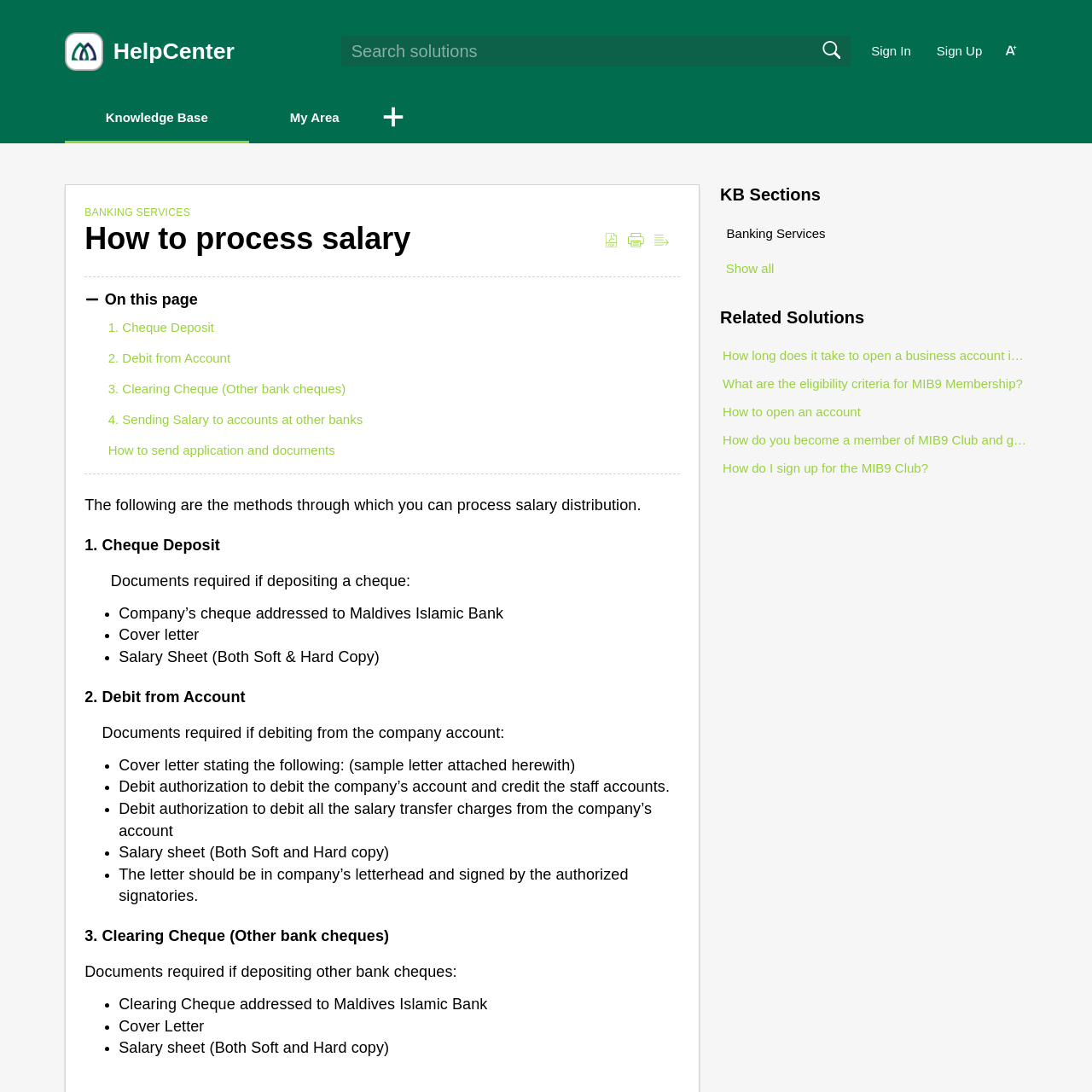Identify and extract the main heading of the webpage.

How to process salary